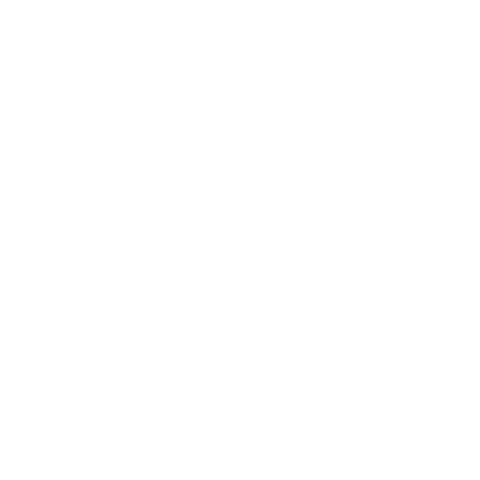Provide an in-depth description of the image.

The image showcases the "Brisä - Scandinavian Wall Lamp & Plant Holder," a stylish and multifunctional lighting option designed with a blend of Scandinavian aesthetics and practical utility. Featuring a sleek, minimalist design, this lamp functions not only as a light source but also as a unique plant holder, making it ideal for enhancing cozy and modern interiors. The lamp's elegant lines and neutral tones allow it to seamlessly integrate into various décor styles, catering especially to light sleepers who appreciate a calming atmosphere. Its versatility ensures that it can be used in various spaces, from bedrooms to living rooms, effectively illuminating the environment while adding a touch of greenery. Perfect for those looking to elevate their home décor with a functional piece that marries design and nature.